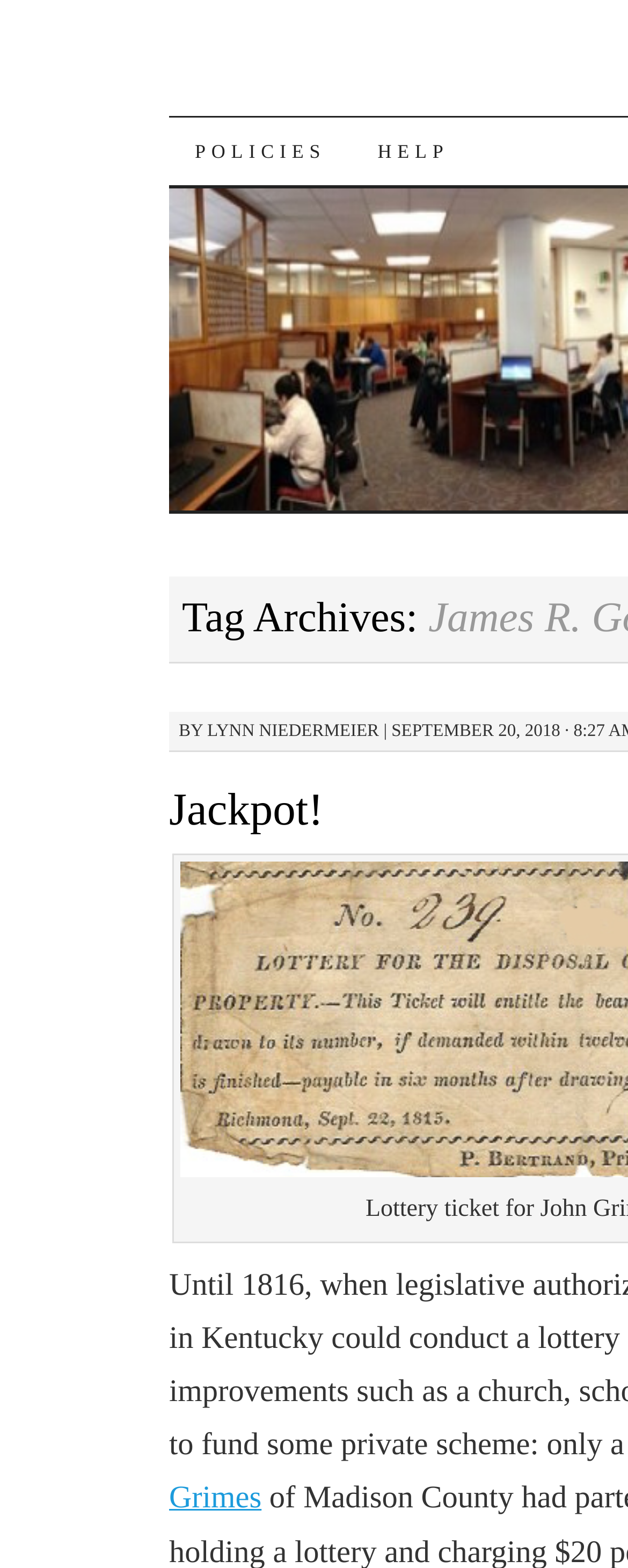Predict the bounding box coordinates for the UI element described as: "Policies". The coordinates should be four float numbers between 0 and 1, presented as [left, top, right, bottom].

[0.269, 0.075, 0.56, 0.118]